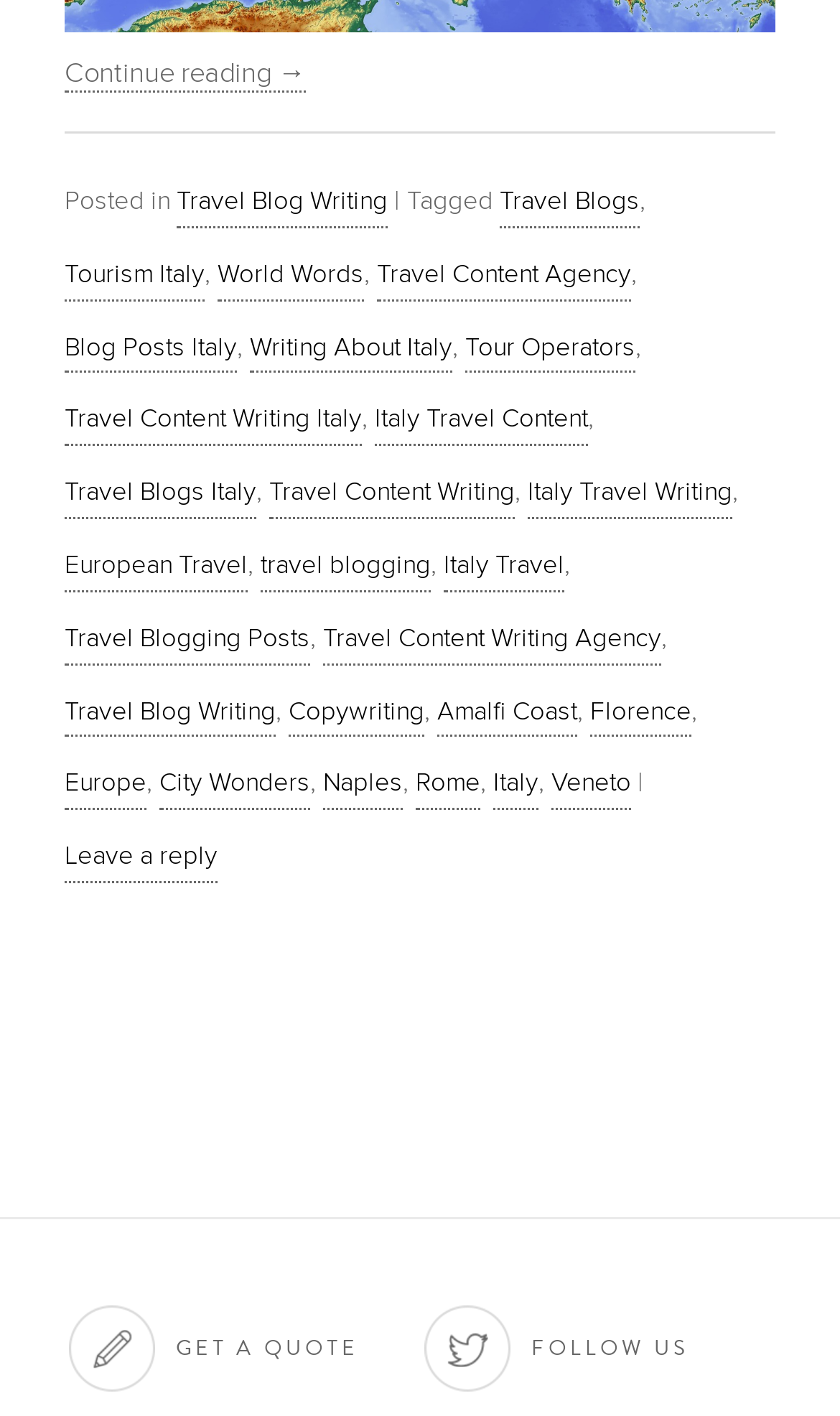Provide the bounding box coordinates of the section that needs to be clicked to accomplish the following instruction: "Click on 'Continue reading →'."

[0.077, 0.04, 0.364, 0.066]